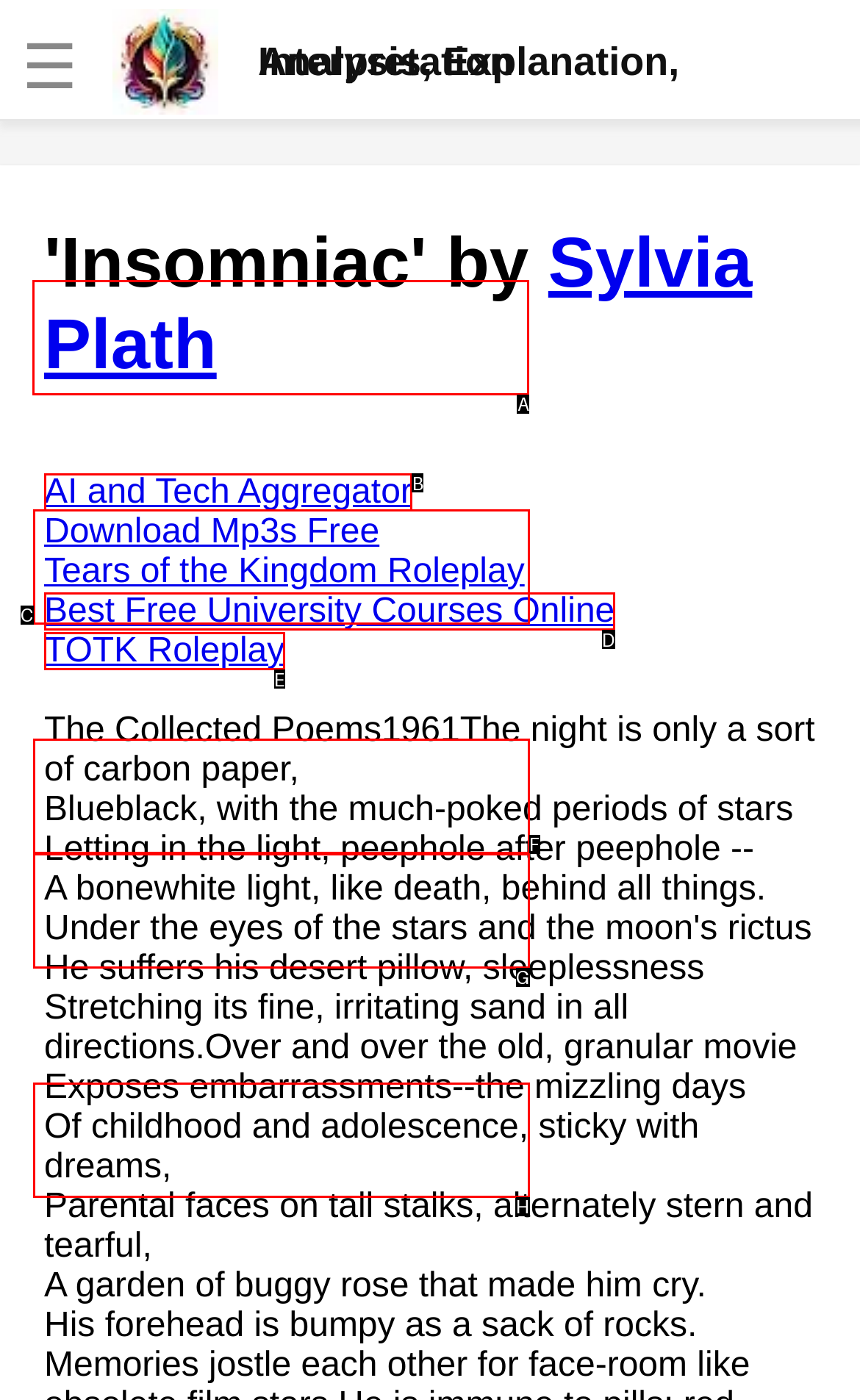Choose the HTML element to click for this instruction: Click the link to analyze 'The Road Not Taken' by Robert Frost Answer with the letter of the correct choice from the given options.

A